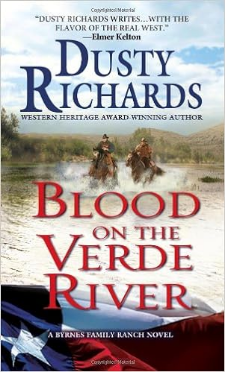Offer a detailed narrative of the image's content.

The image showcases the book cover of "Blood on the Verde River," a novel by Dusty Richards, a Western Heritage Award-winning author. The cover features a picturesque landscape with two riders on horseback, evoking the essence of the American West. Bold red lettering announces the title, while the author’s name, "DUSTY RICHARDS," prominently appears at the top. A powerful quote from Elmer Kelton highlights Richards' evocative writing style, stating, "Dusty Richards writes... with the flavor of the real West." This book is marked as part of the Byrnes Family Ranch Novel series, inviting readers to immerse themselves in a gripping tale of life in the West. The backdrop also includes elements of a flag in the corner, reinforcing the theme of Western heritage.